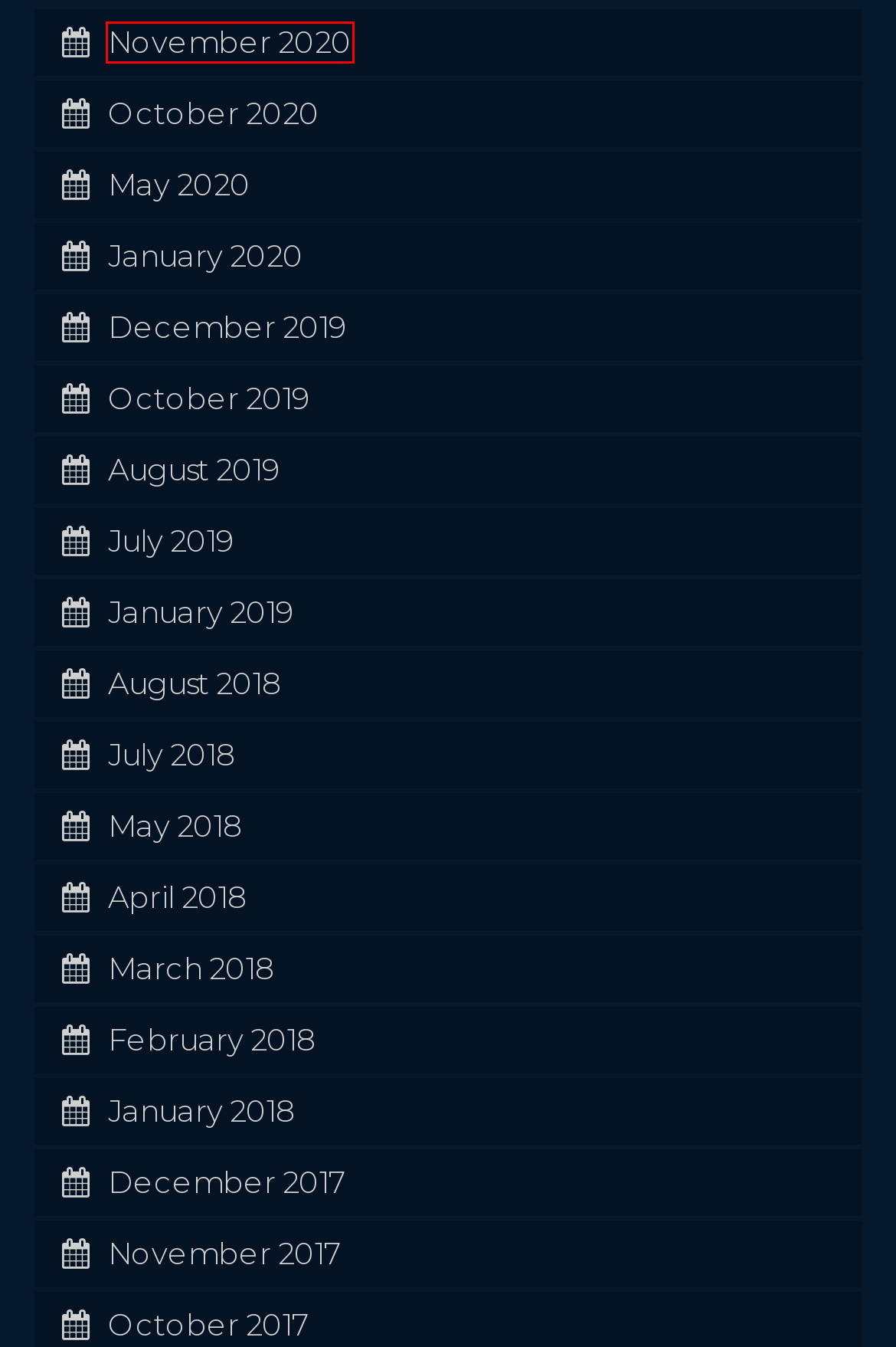Given a webpage screenshot featuring a red rectangle around a UI element, please determine the best description for the new webpage that appears after the element within the bounding box is clicked. The options are:
A. October 2017 – Grounds Strategy
B. August 2019 – Grounds Strategy
C. December 2019 – Grounds Strategy
D. March 2018 – Grounds Strategy
E. February 2018 – Grounds Strategy
F. November 2020 – Grounds Strategy
G. July 2018 – Grounds Strategy
H. August 2018 – Grounds Strategy

F